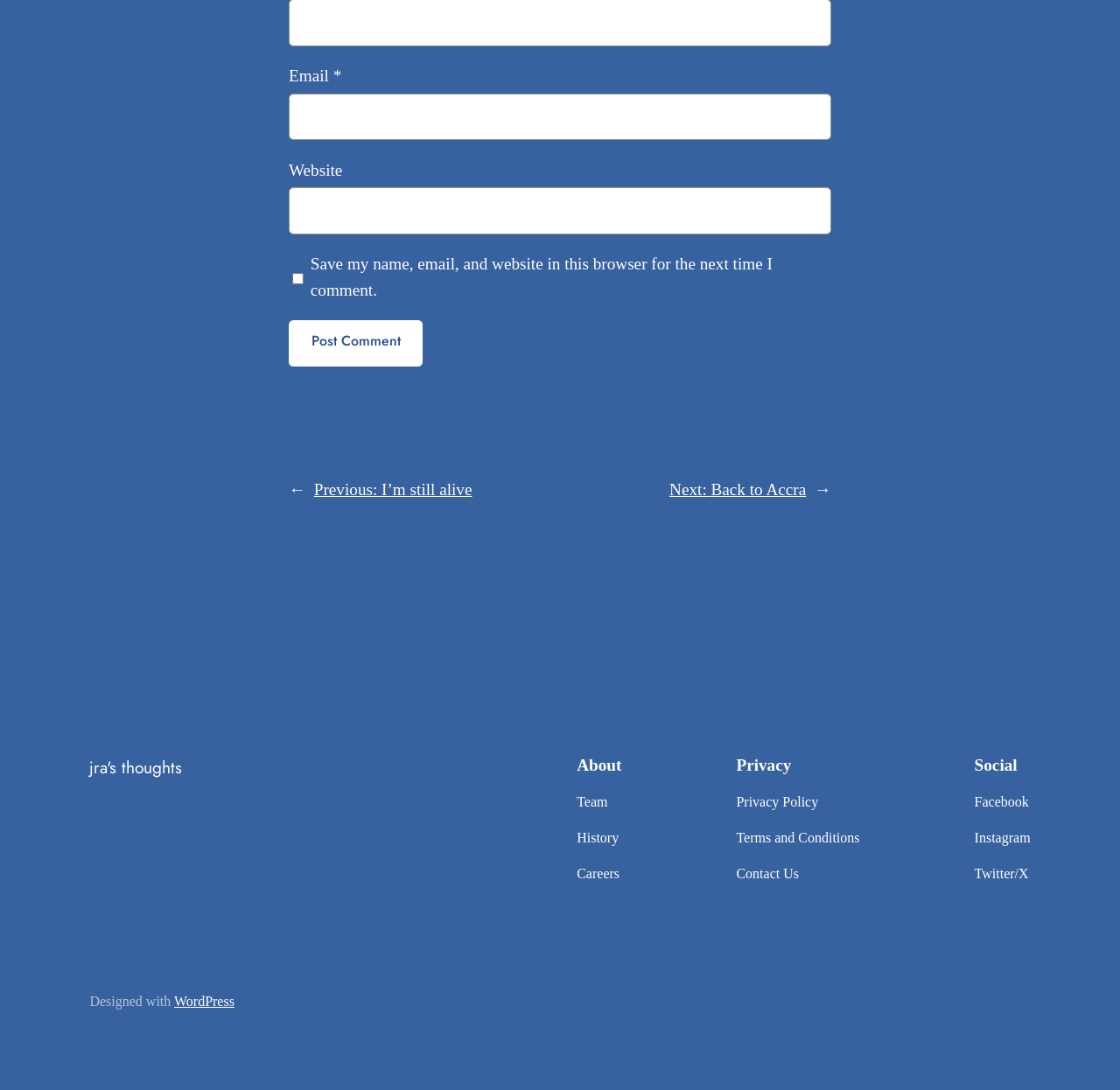What is the purpose of the checkbox?
Can you give a detailed and elaborate answer to the question?

The checkbox is labeled 'Save my name, email, and website in this browser for the next time I comment.' This suggests that its purpose is to save the user's data for future comments.